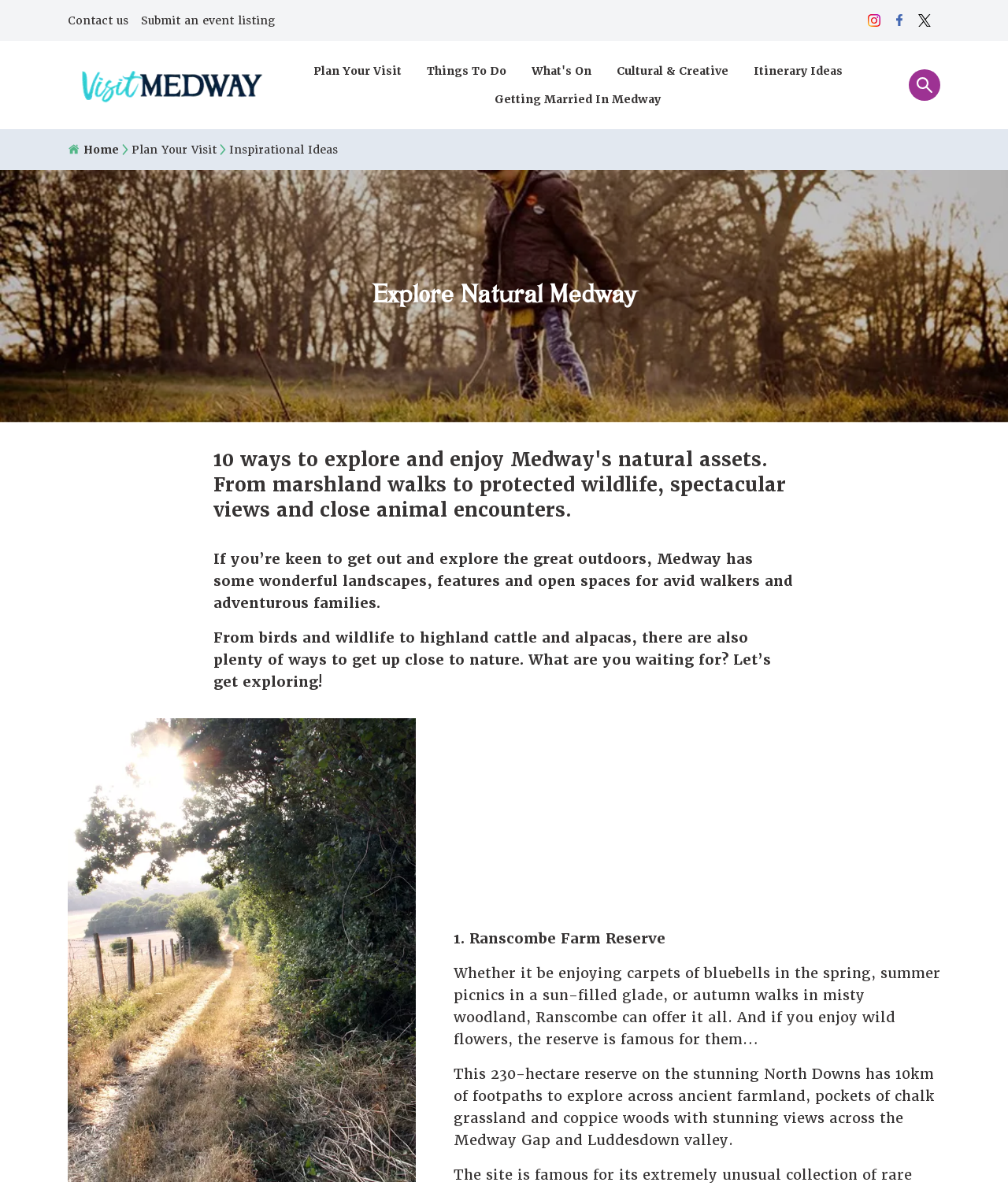Please find the bounding box coordinates for the clickable element needed to perform this instruction: "Click on Contact us".

[0.061, 0.005, 0.134, 0.029]